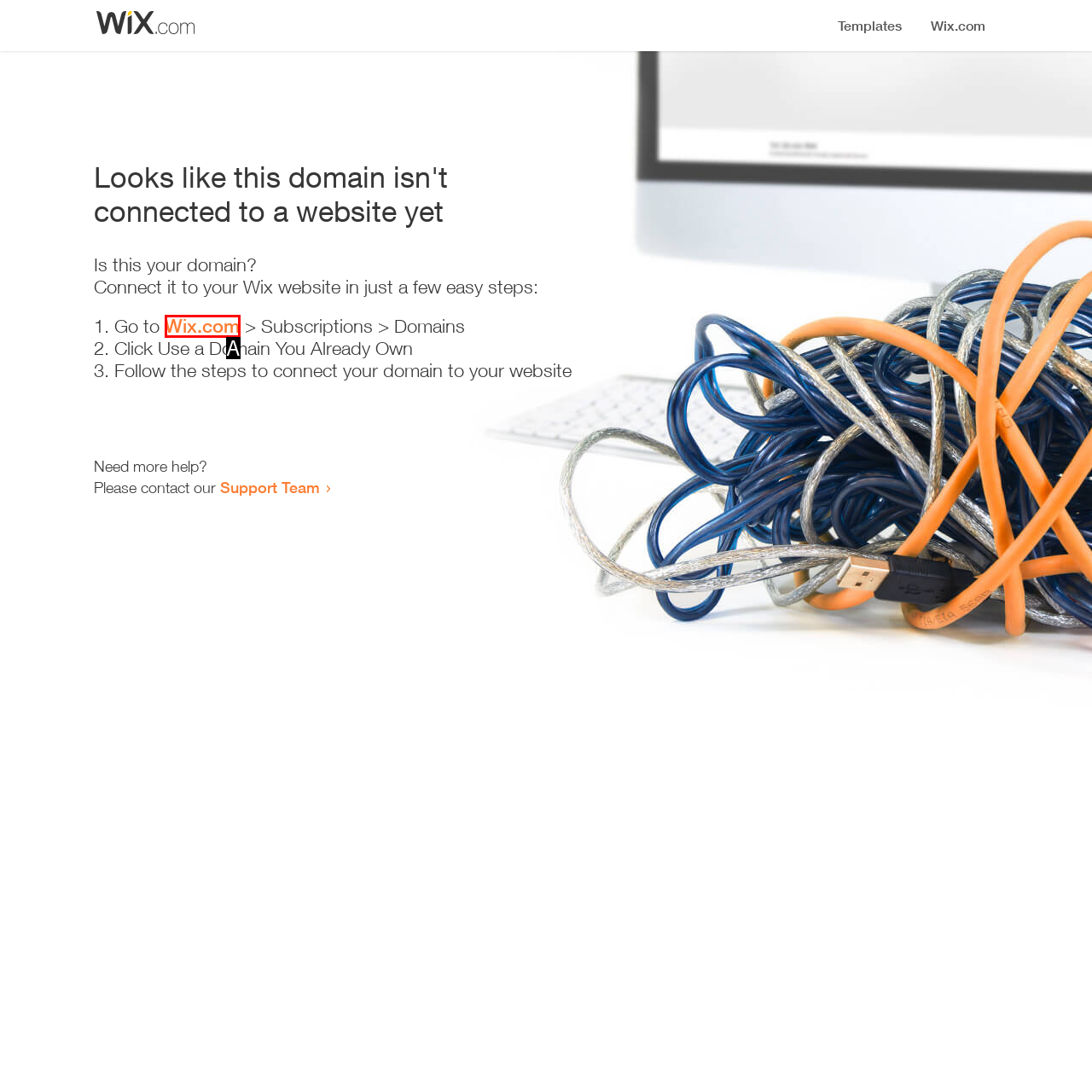Select the option that aligns with the description: parent_node: Comment * name="comment"
Respond with the letter of the correct choice from the given options.

None